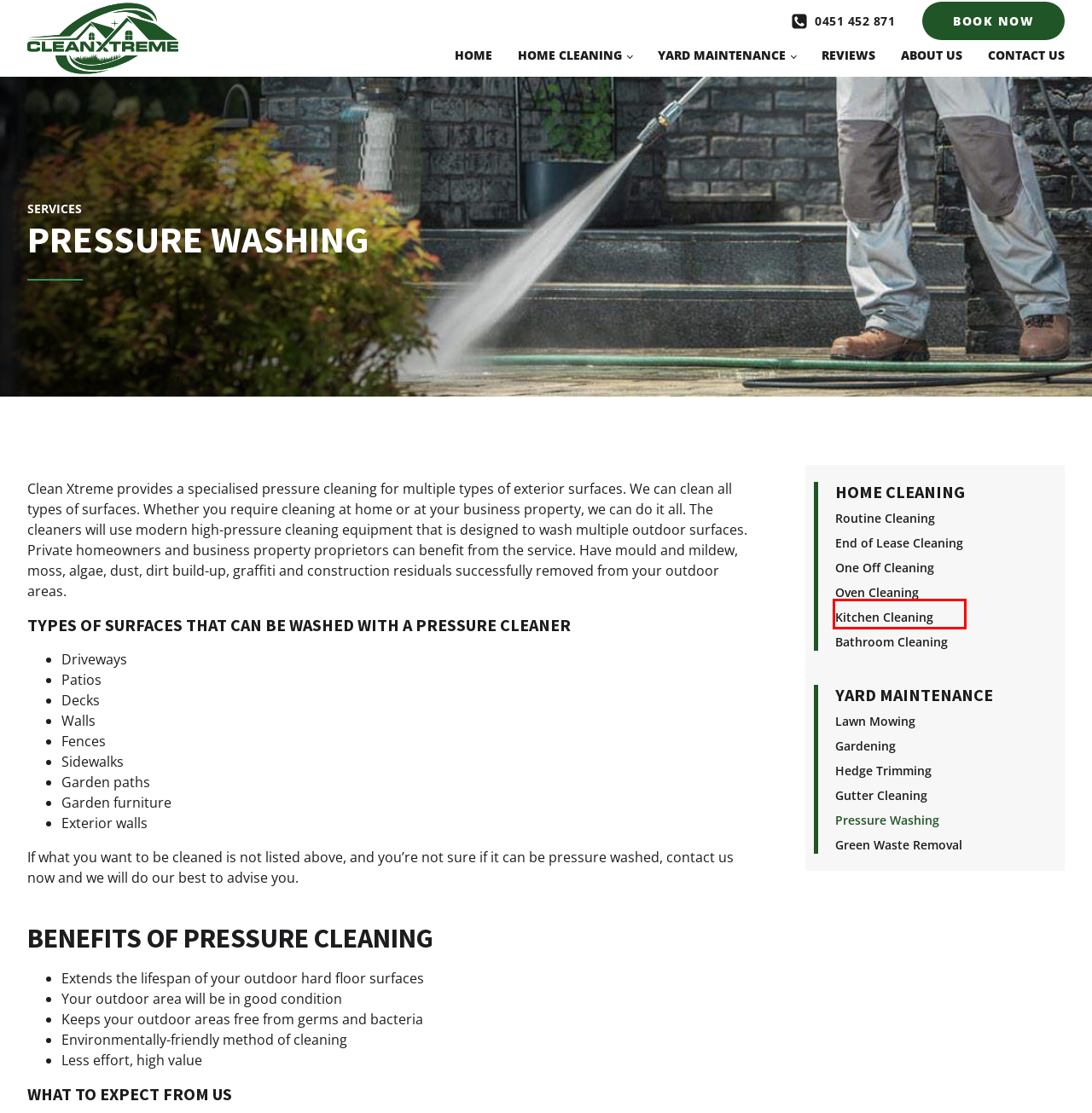Look at the given screenshot of a webpage with a red rectangle bounding box around a UI element. Pick the description that best matches the new webpage after clicking the element highlighted. The descriptions are:
A. Home | Clean Xtreme
B. Gardening | Clean Xtreme
C. One Off Cleaning | Clean Xtreme
D. Hedge Trimming | Clean Xtreme
E. Reviews | Clean Xtreme
F. Kitchen Cleaning | Clean Xtreme
G. Routine Cleaning | Clean Xtreme
H. Bathroom Cleaning | Clean Xtreme

F